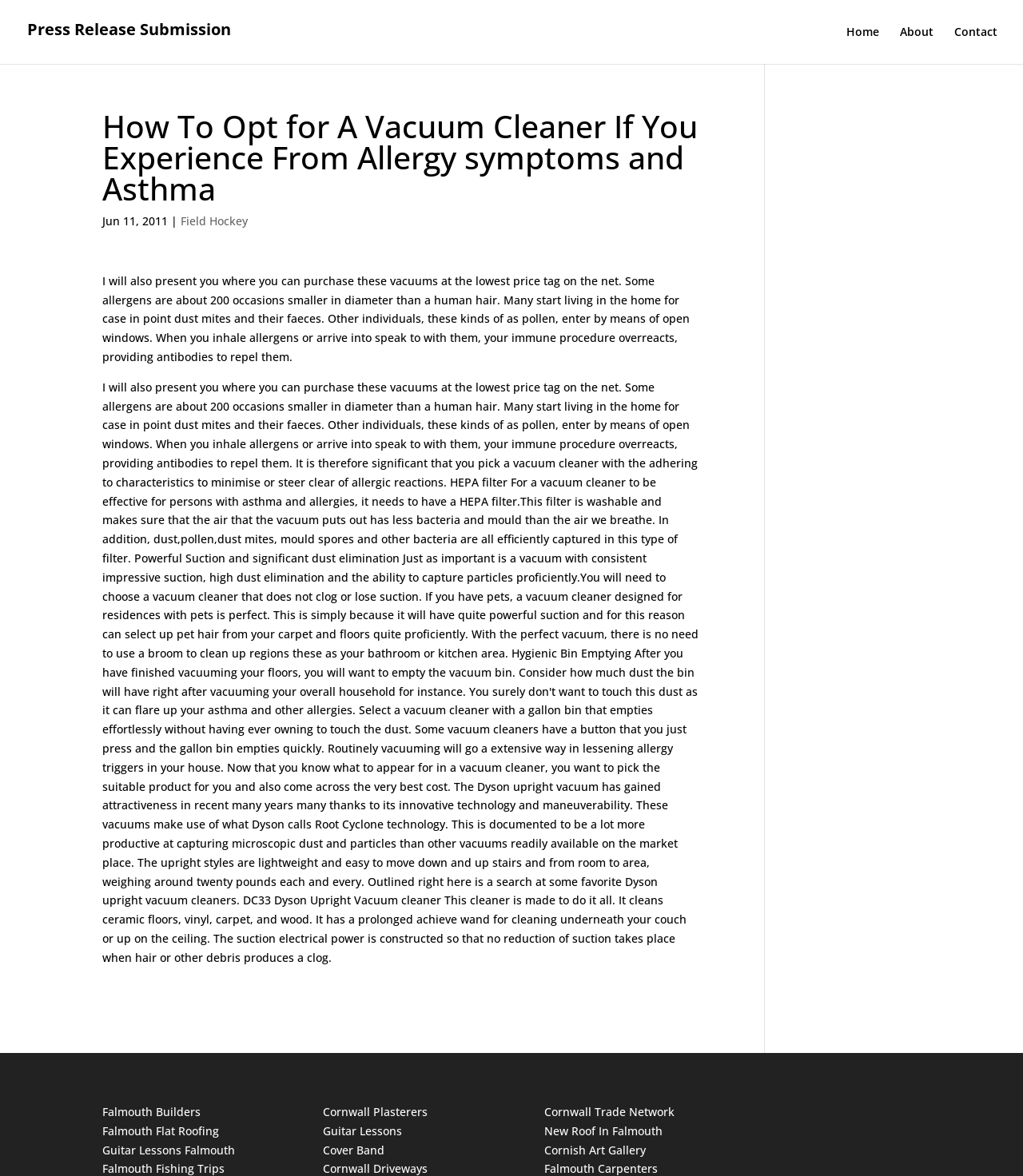Provide a short answer using a single word or phrase for the following question: 
What is the date of the article?

Jun 11, 2011